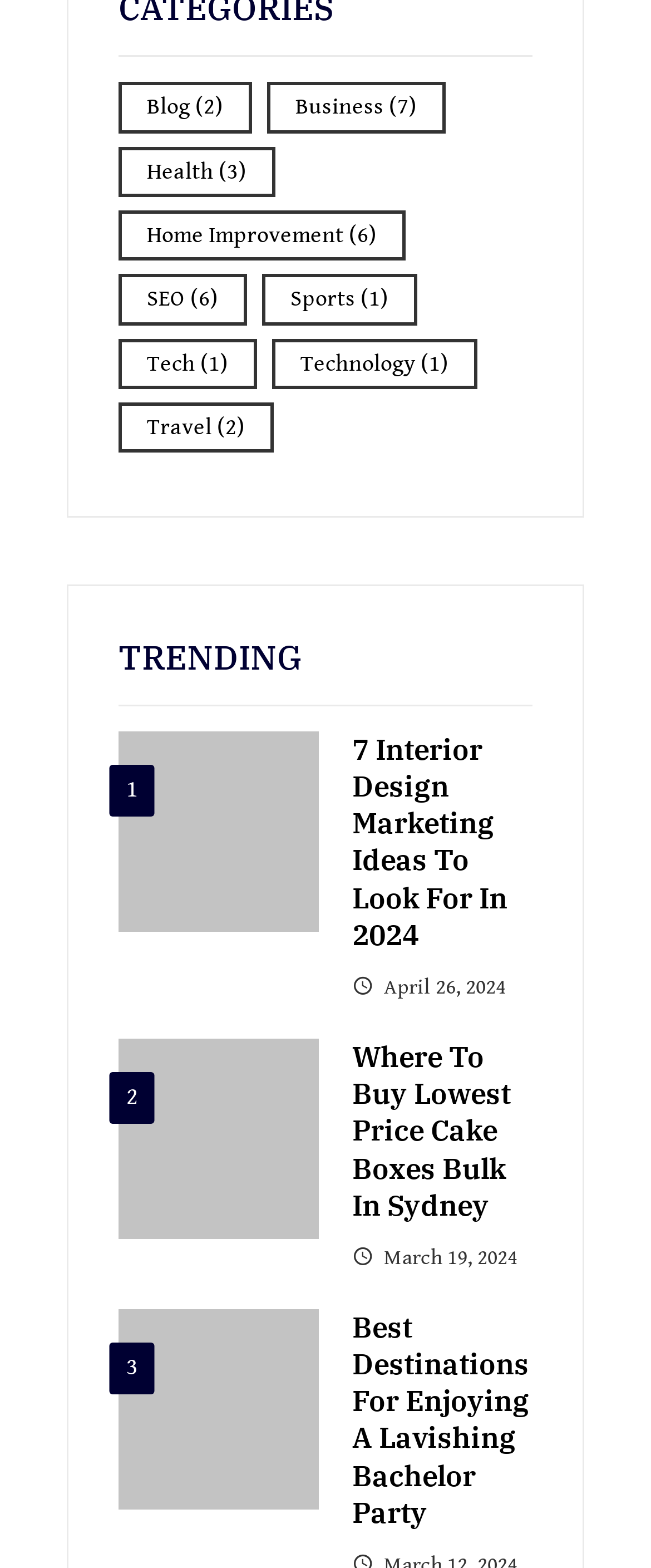Respond to the question below with a single word or phrase:
What is the date of the second article?

March 19, 2024